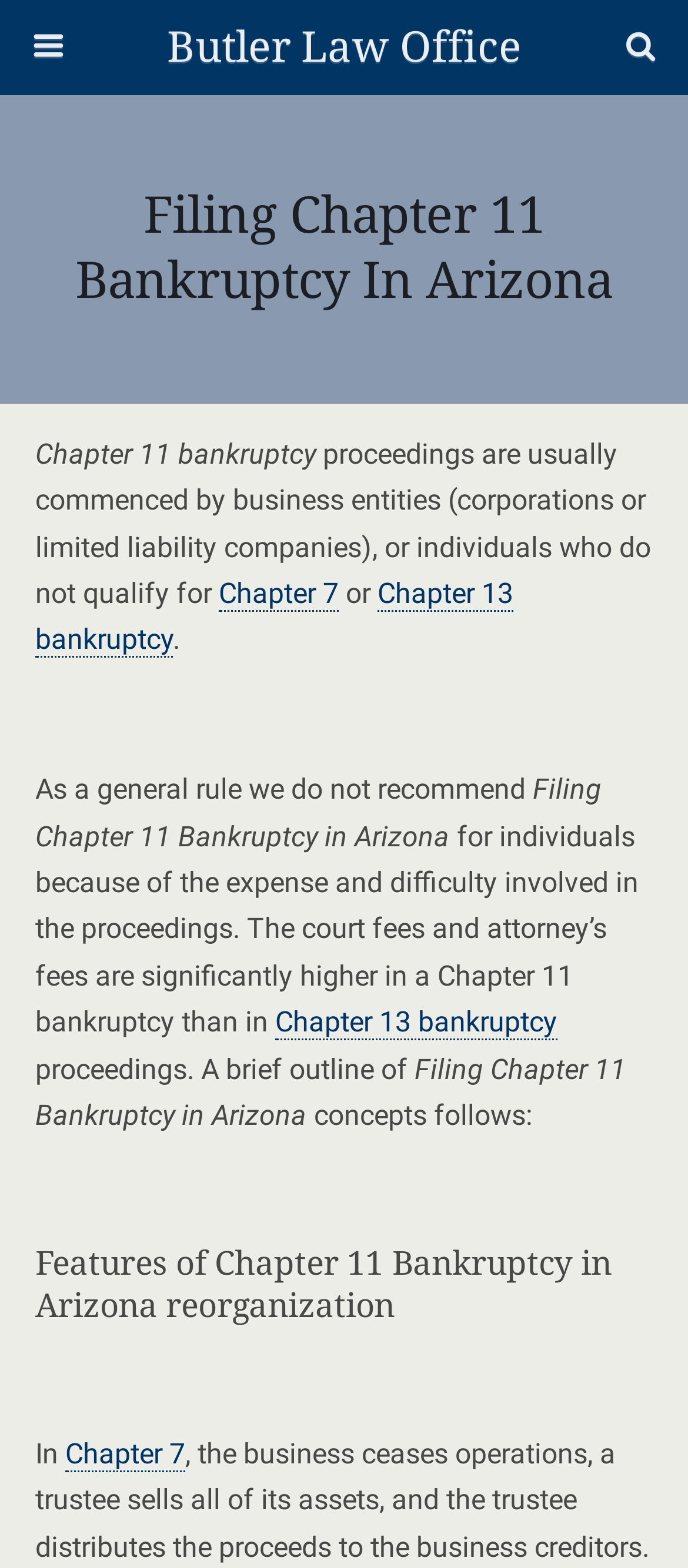Determine which piece of text is the heading of the webpage and provide it.

Filing Chapter 11 Bankruptcy In Arizona